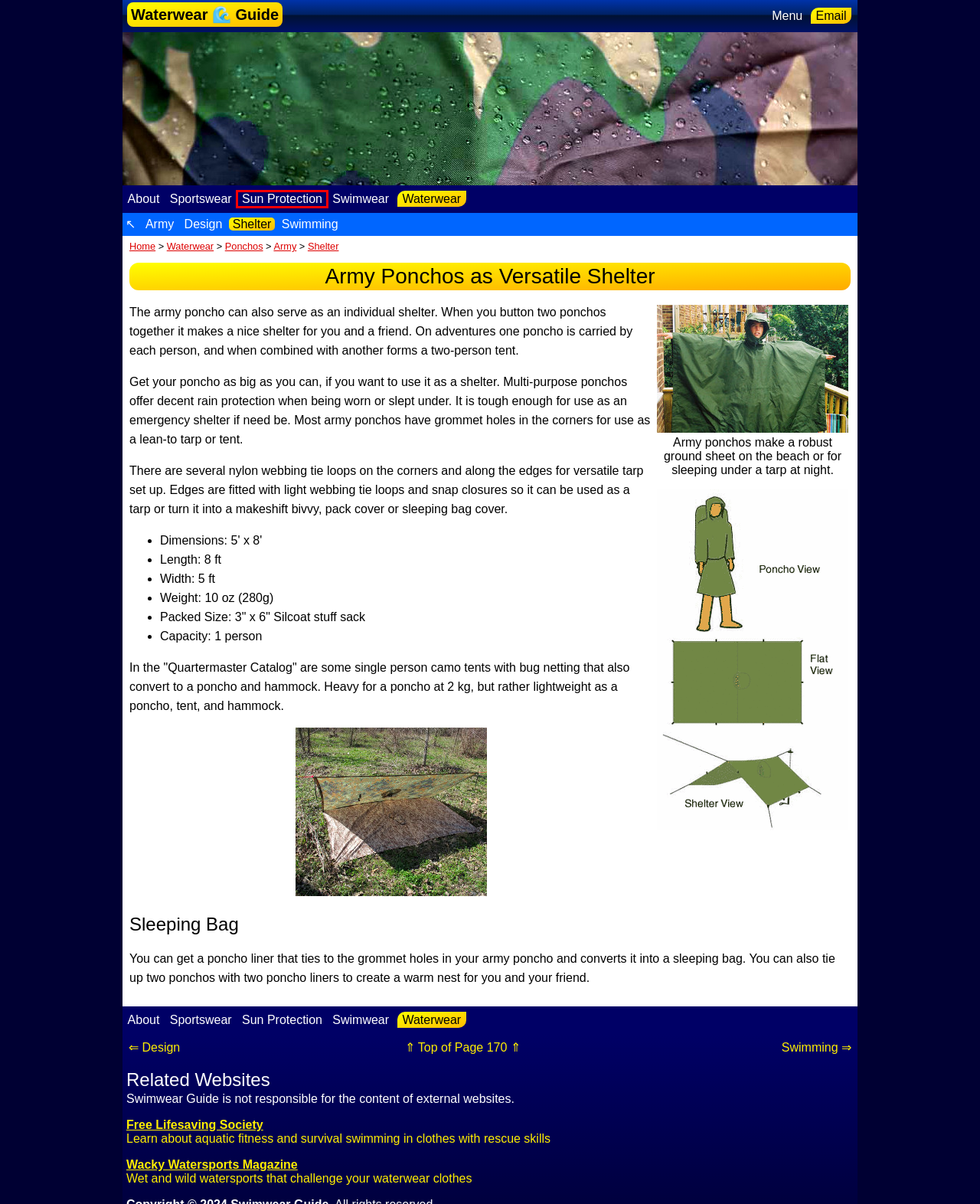Given a screenshot of a webpage with a red bounding box highlighting a UI element, determine which webpage description best matches the new webpage that appears after clicking the highlighted element. Here are the candidates:
A. Waterwear 🌊 Guide - Swimwear
B. Waterwear 🌊 Guide - Waterwear - Ponchos - Army - Swimming
C. Waterwear 🌊 Guide - Sportswear
D. Free Lifesaving Society - Training Tips for Lifeguards and Lifesavers
E. Waterwear 🌊 Guide -
F. Waterwear 🌊 Guide - Waterwear
G. Waterwear 🌊 Guide - Sun Protection
H. Waterwear 🌊 Guide - Waterwear - Ponchos - Army - Design

G